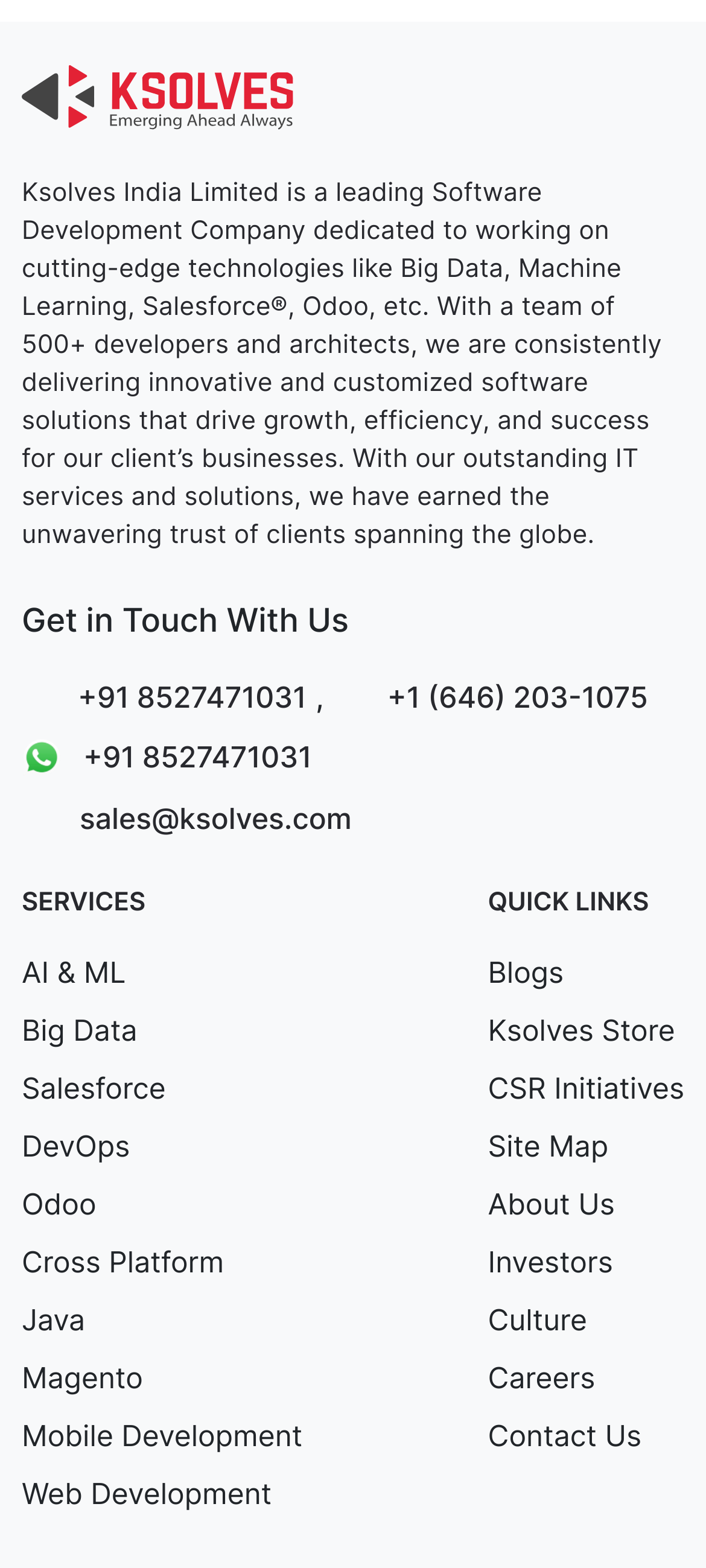Please locate the bounding box coordinates for the element that should be clicked to achieve the following instruction: "Search". Ensure the coordinates are given as four float numbers between 0 and 1, i.e., [left, top, right, bottom].

None